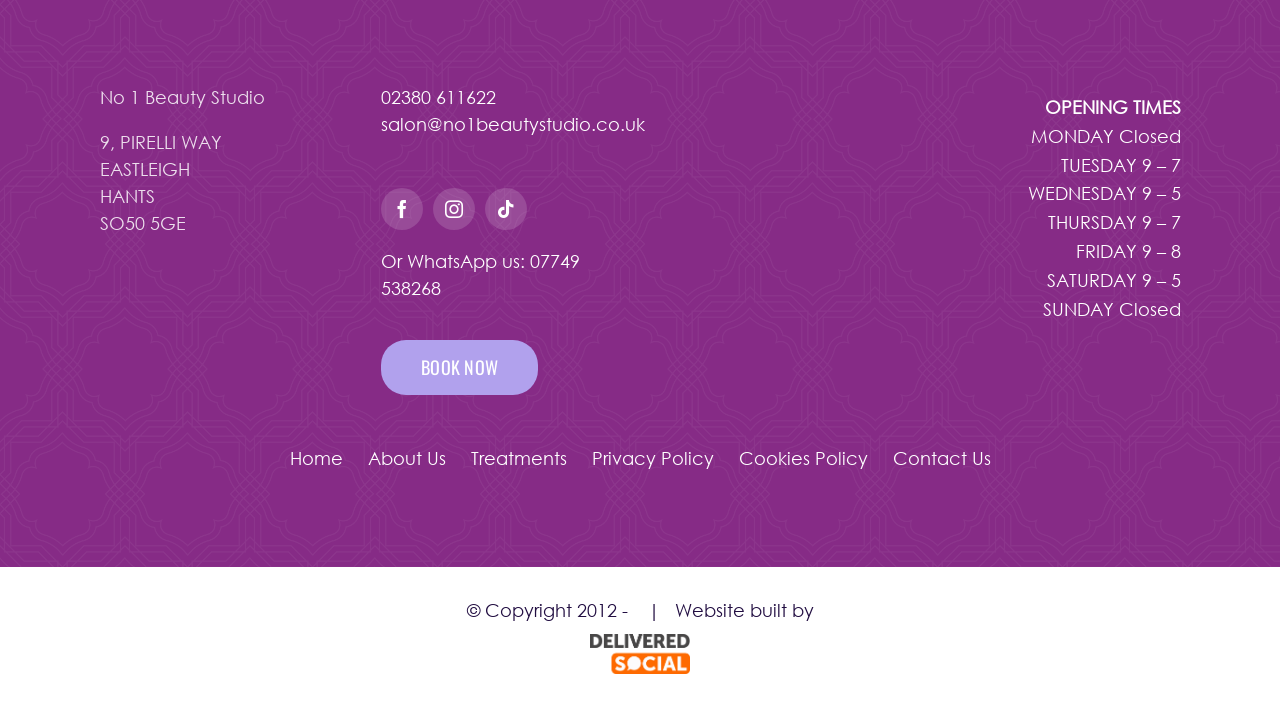Determine the bounding box coordinates of the region I should click to achieve the following instruction: "Visit the Facebook page". Ensure the bounding box coordinates are four float numbers between 0 and 1, i.e., [left, top, right, bottom].

[0.298, 0.267, 0.33, 0.327]